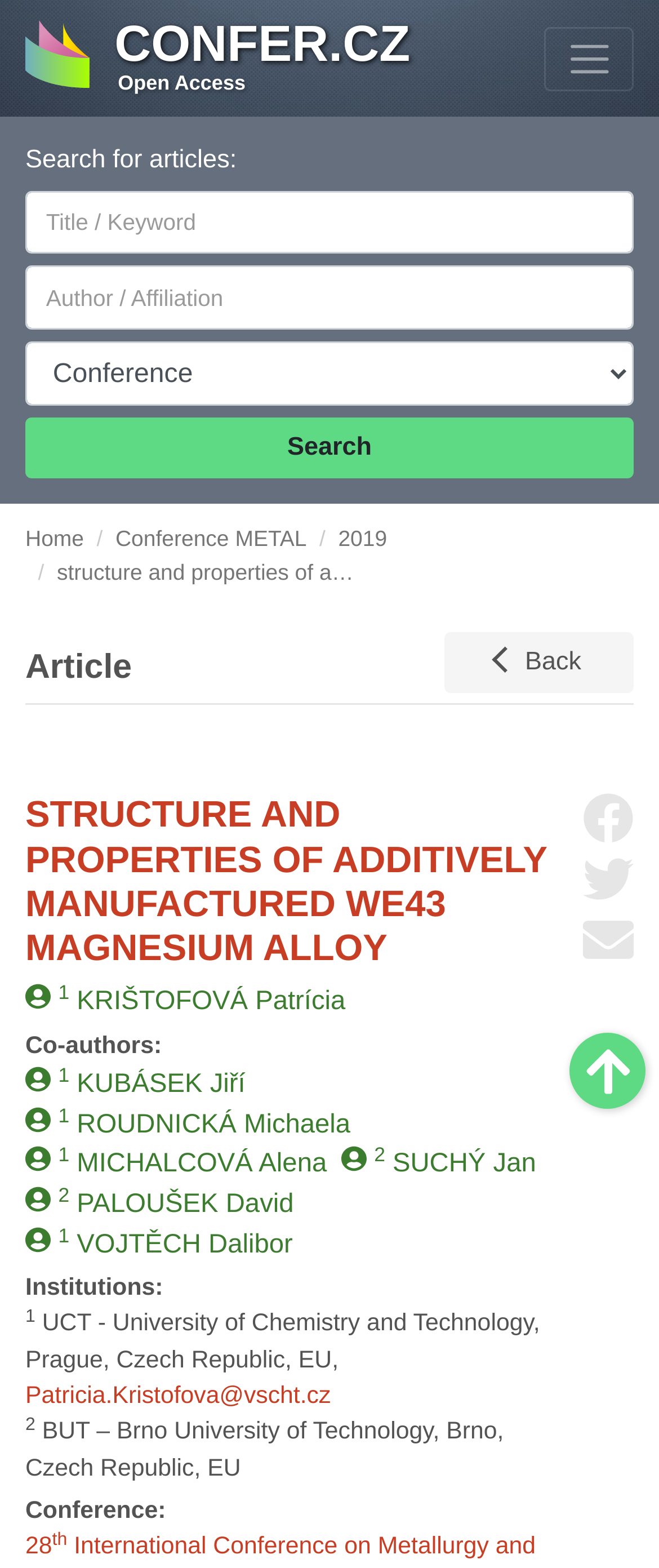Please answer the following question using a single word or phrase: 
How many authors are listed on the webpage?

6